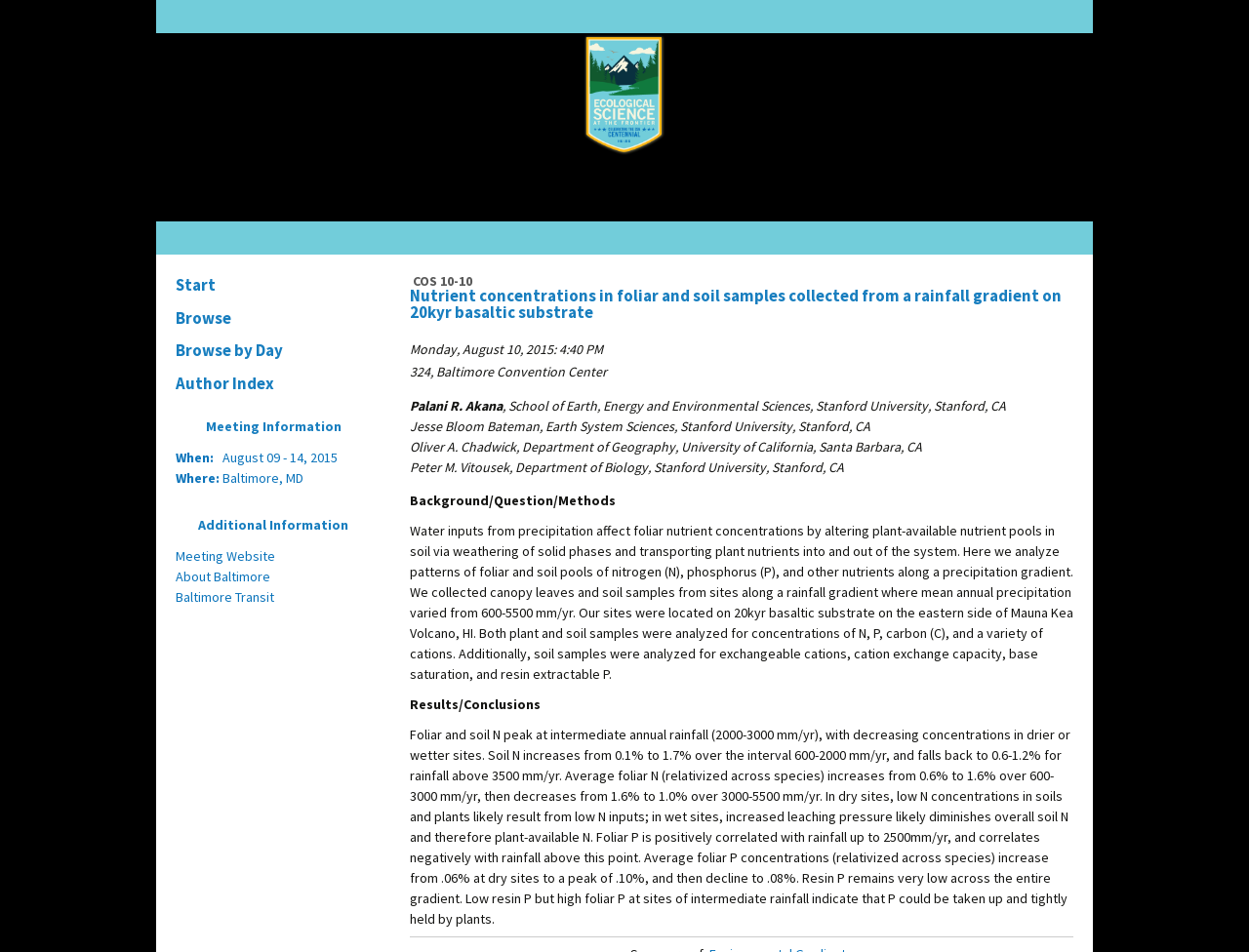Where is the meeting taking place?
Answer with a single word or phrase, using the screenshot for reference.

Baltimore, MD